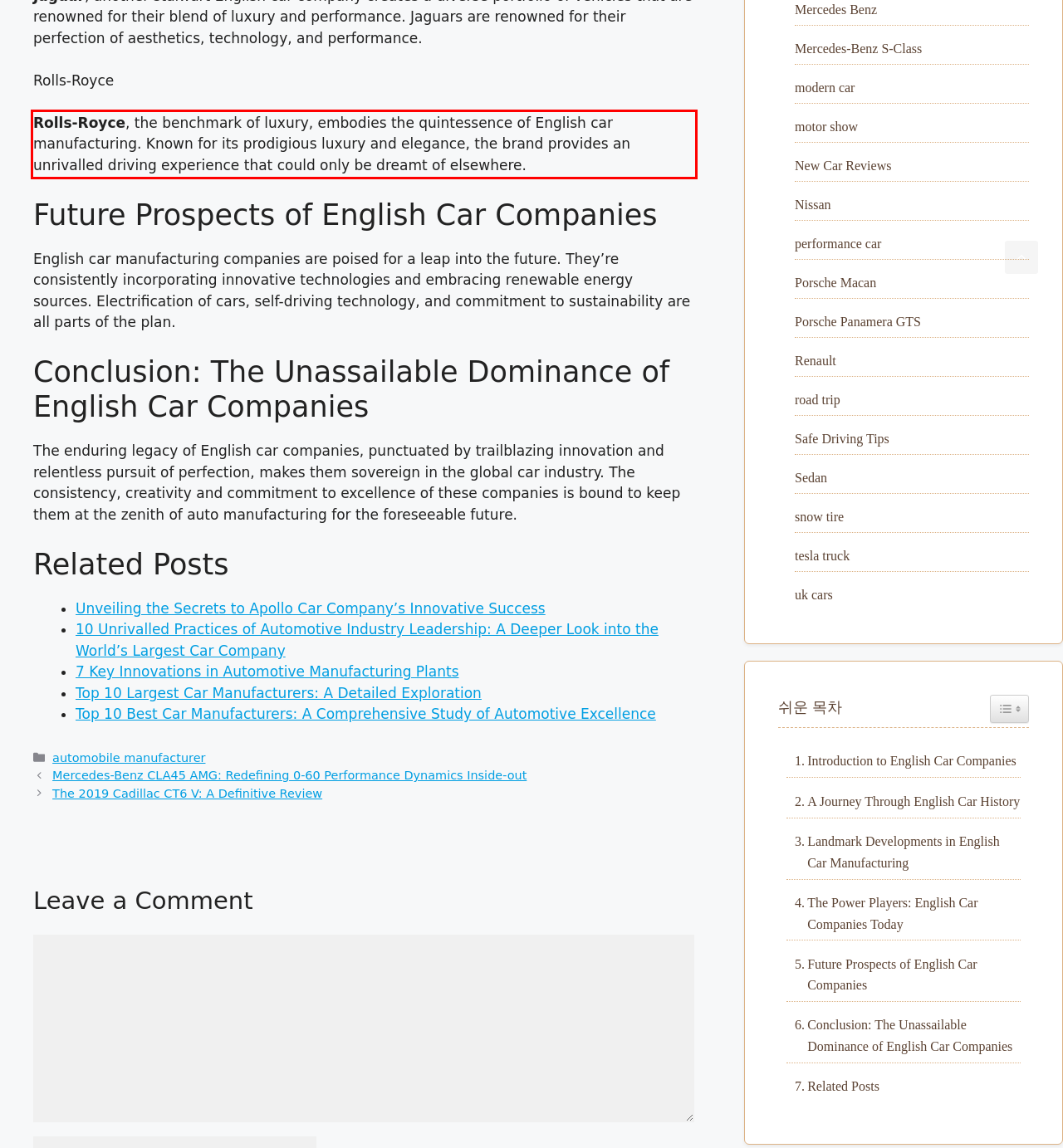You are looking at a screenshot of a webpage with a red rectangle bounding box. Use OCR to identify and extract the text content found inside this red bounding box.

Rolls-Royce, the benchmark of luxury, embodies the quintessence of English car manufacturing. Known for its prodigious luxury and elegance, the brand provides an unrivalled driving experience that could only be dreamt of elsewhere.